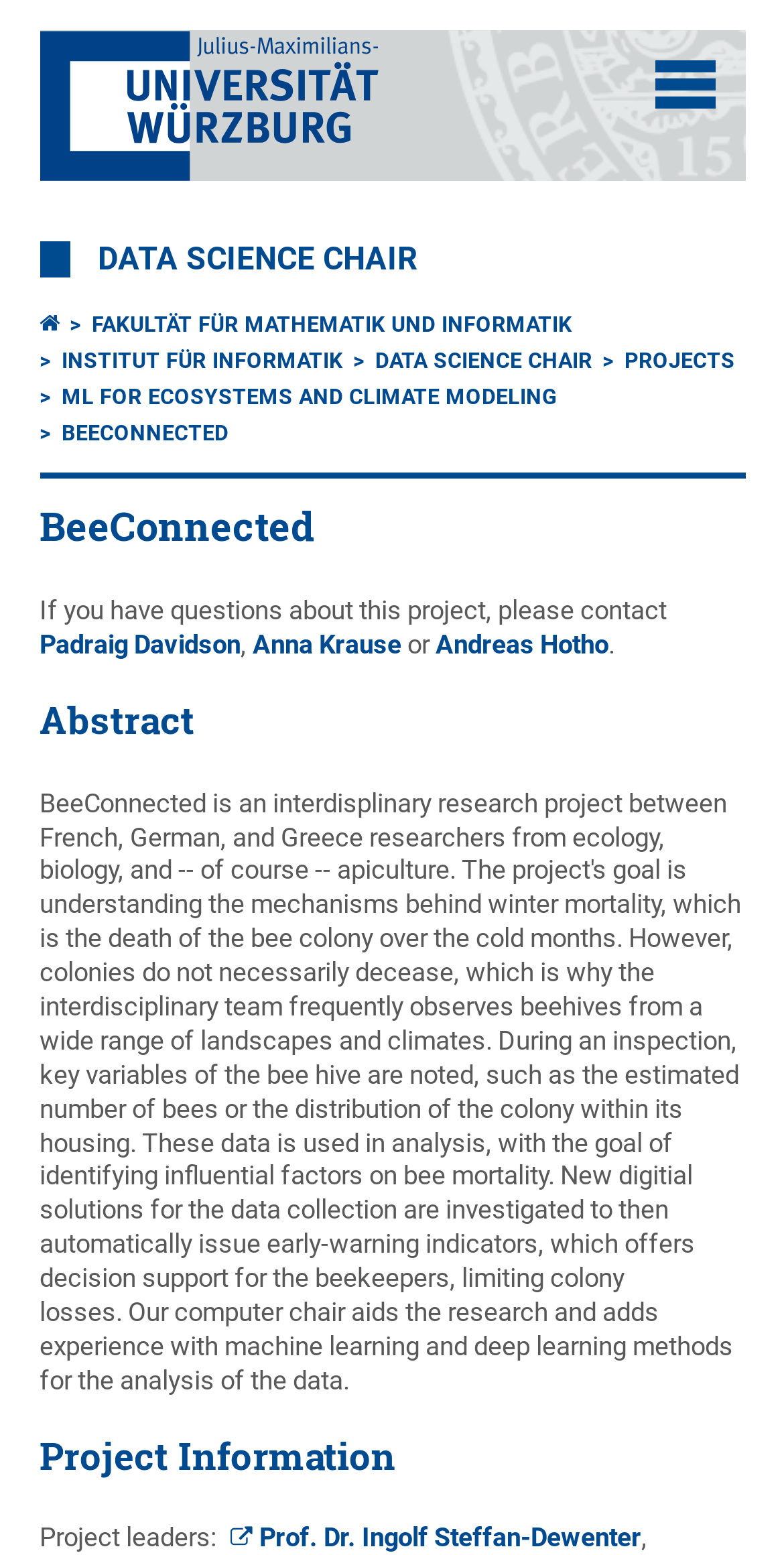Respond to the question below with a concise word or phrase:
What is the name of the chair?

Data Science Chair